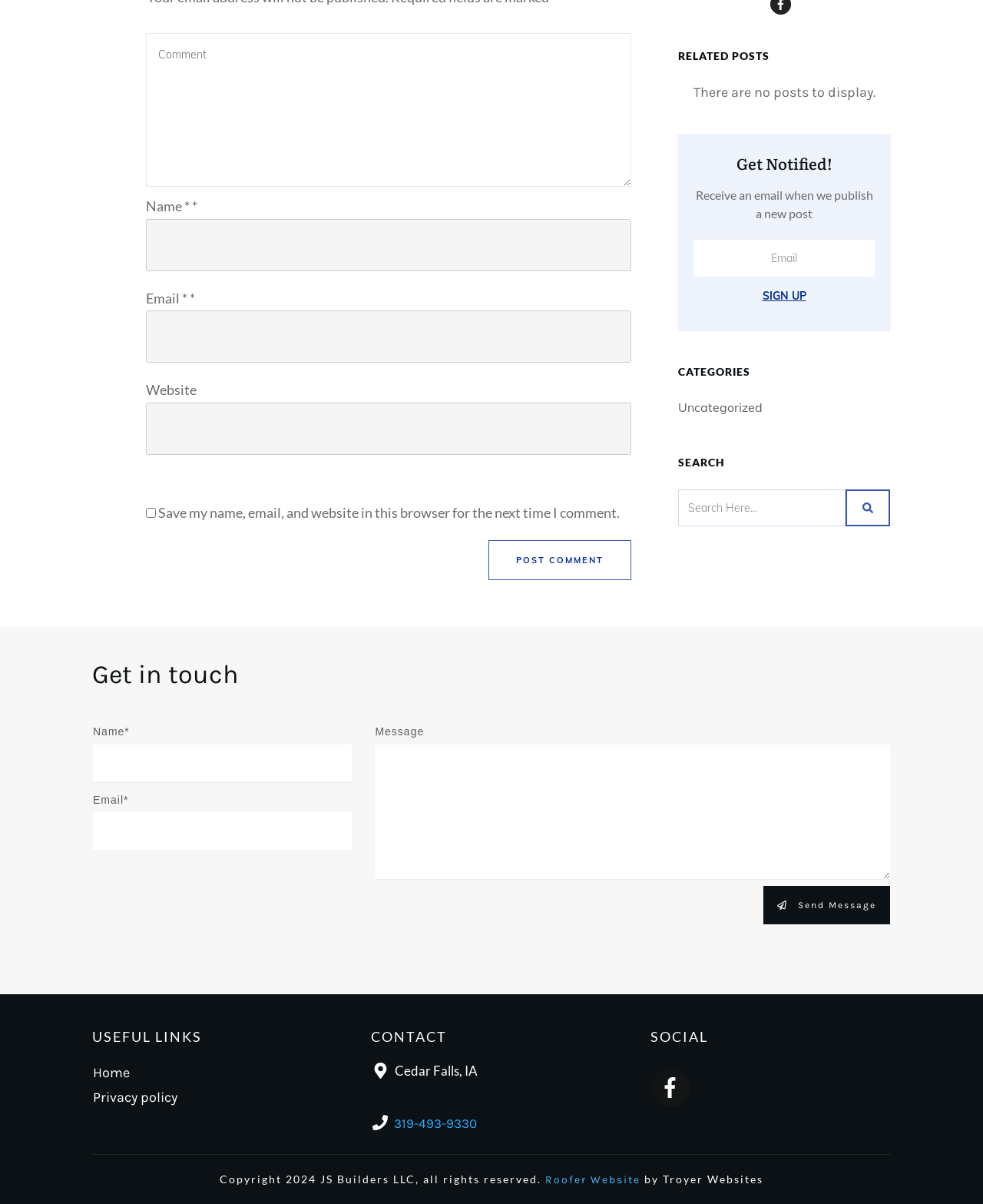Reply to the question below using a single word or brief phrase:
What is the 'SEARCH' feature used for?

Search the website